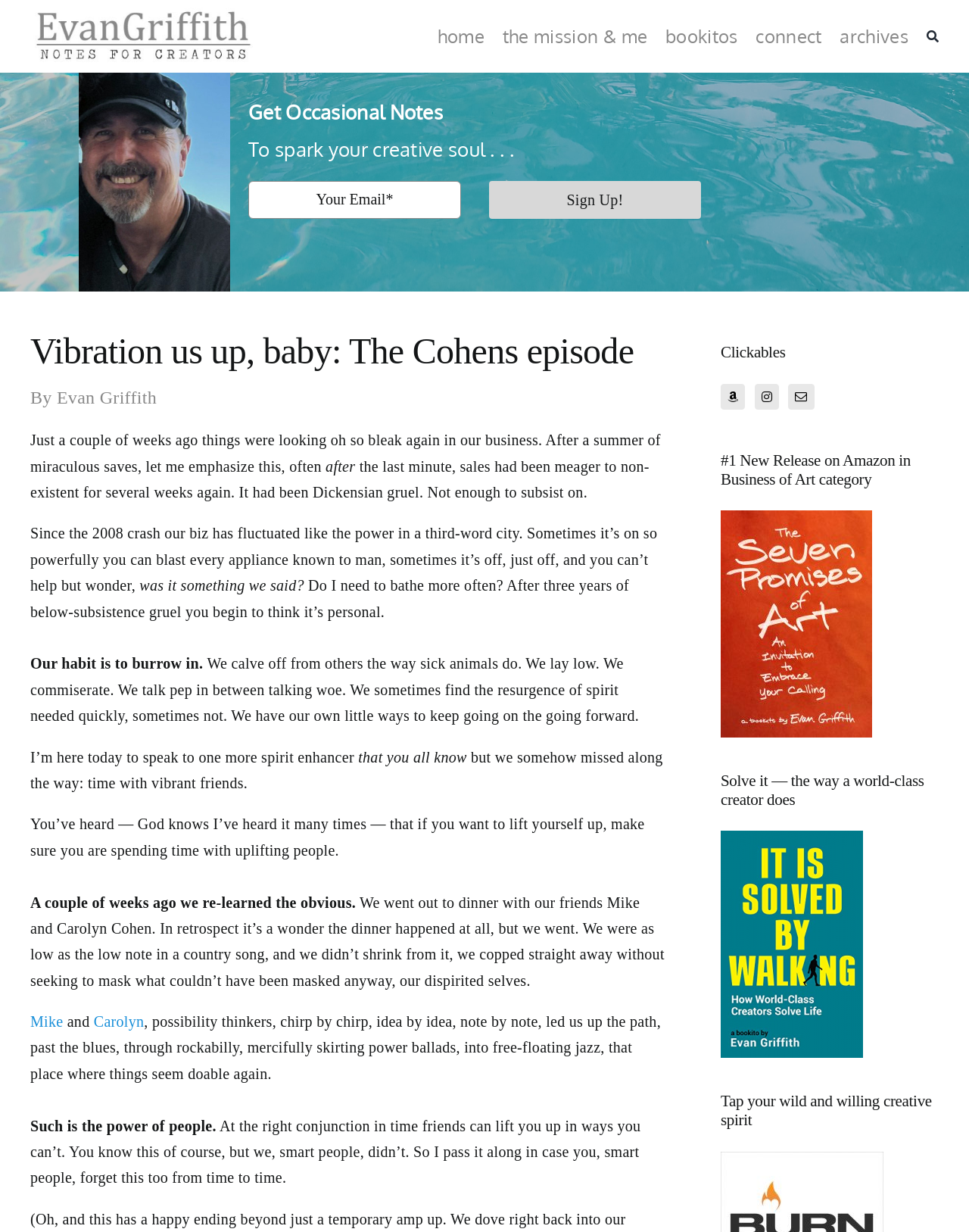Provide a single word or phrase answer to the question: 
What is the purpose of the 'Go to Top' link?

To go back to the top of the page